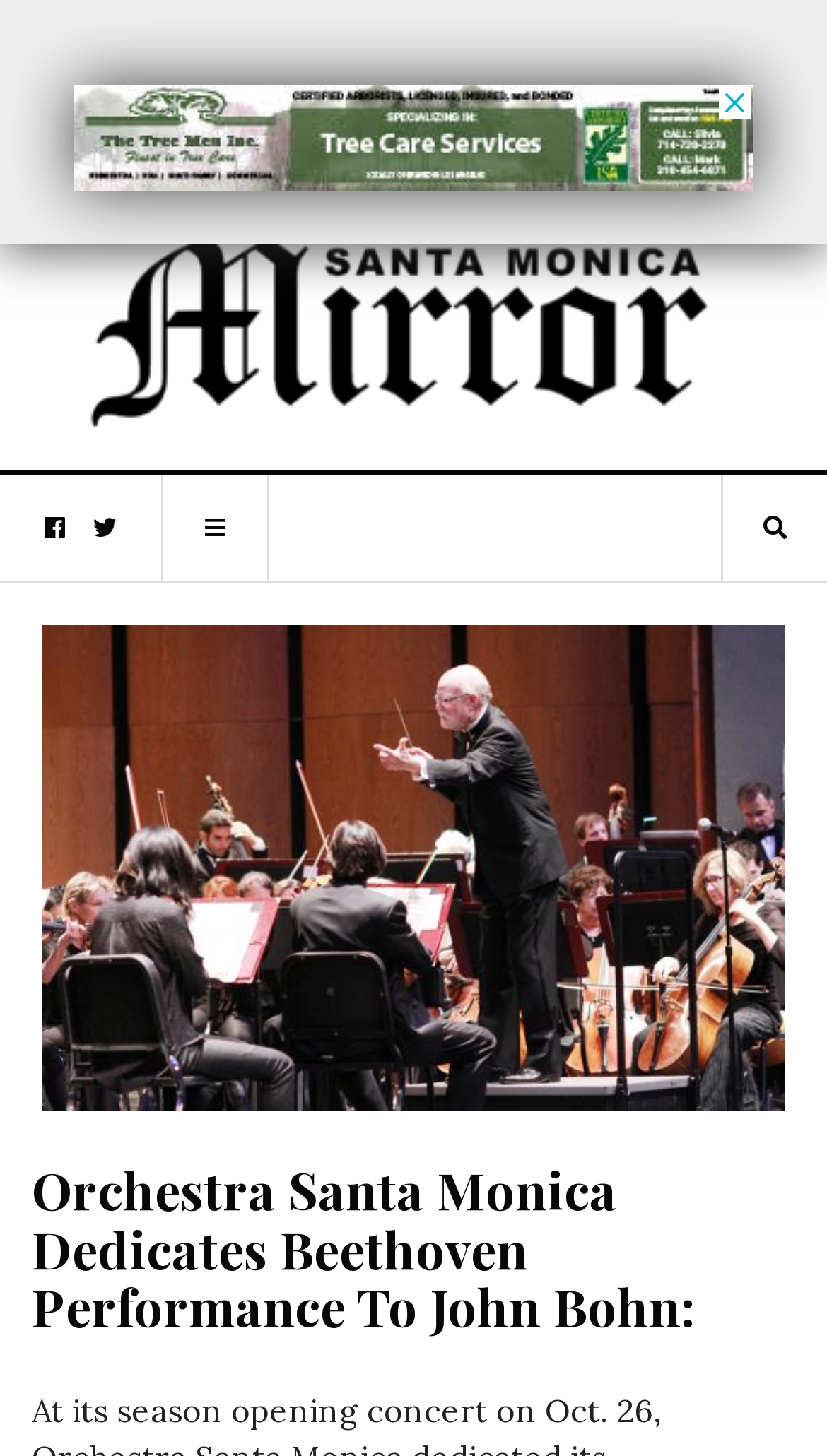What is the name of the symphony?
Respond to the question with a well-detailed and thorough answer.

I found the answer by looking at the image description of the conductor, which mentions the symphony 'Eroica' being conducted.